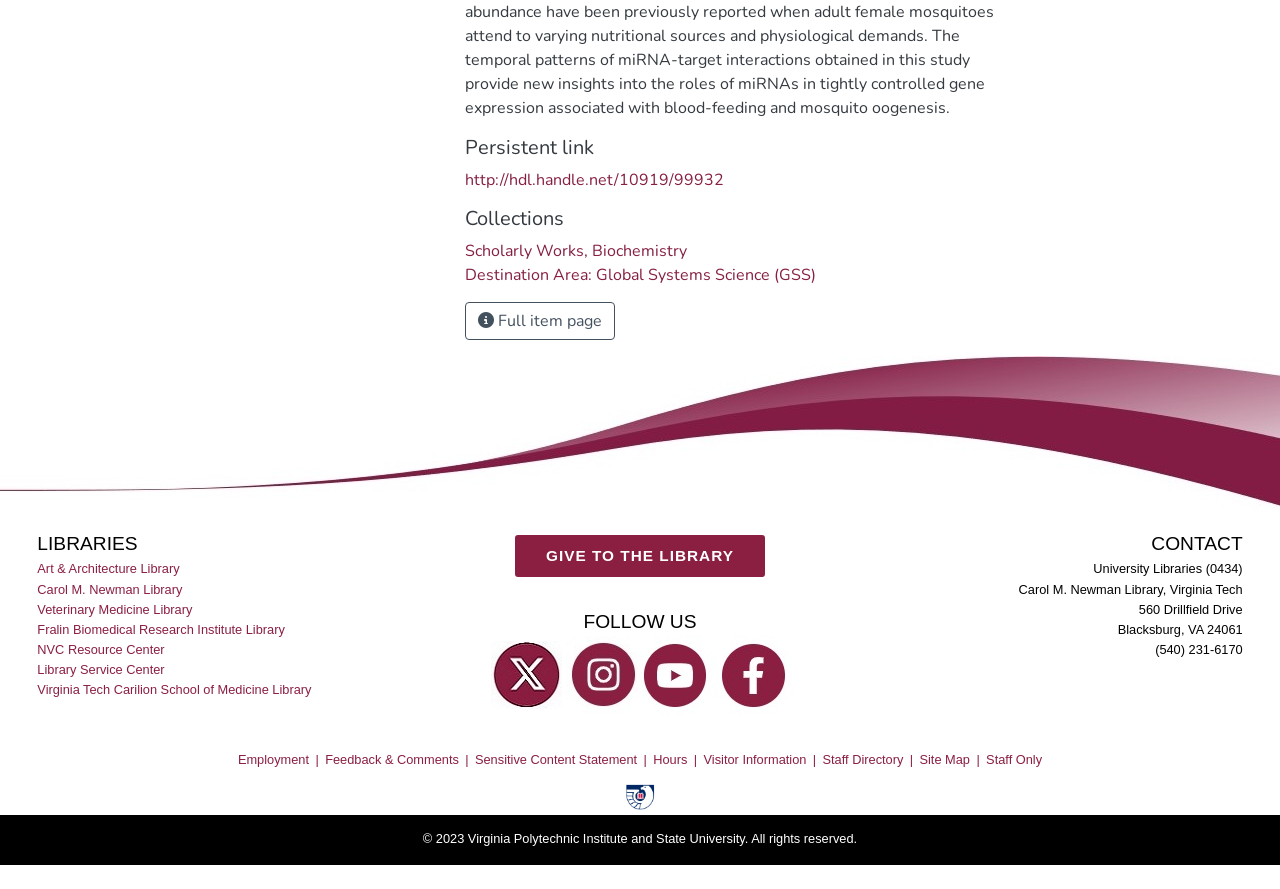From the screenshot, find the bounding box of the UI element matching this description: "Visitor Information". Supply the bounding box coordinates in the form [left, top, right, bottom], each a float between 0 and 1.

[0.55, 0.845, 0.643, 0.862]